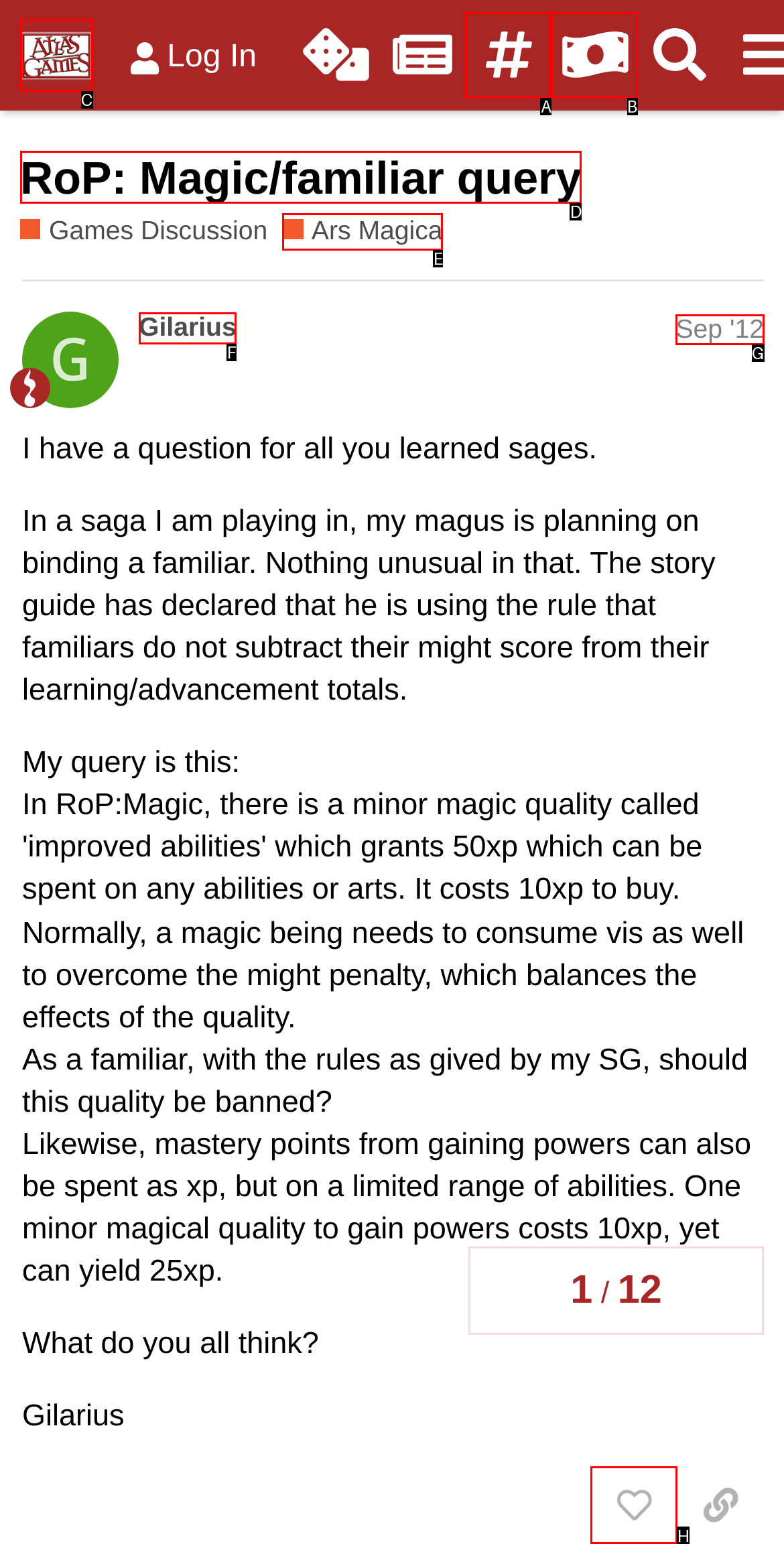Identify the correct UI element to click to achieve the task: Like the post.
Answer with the letter of the appropriate option from the choices given.

H